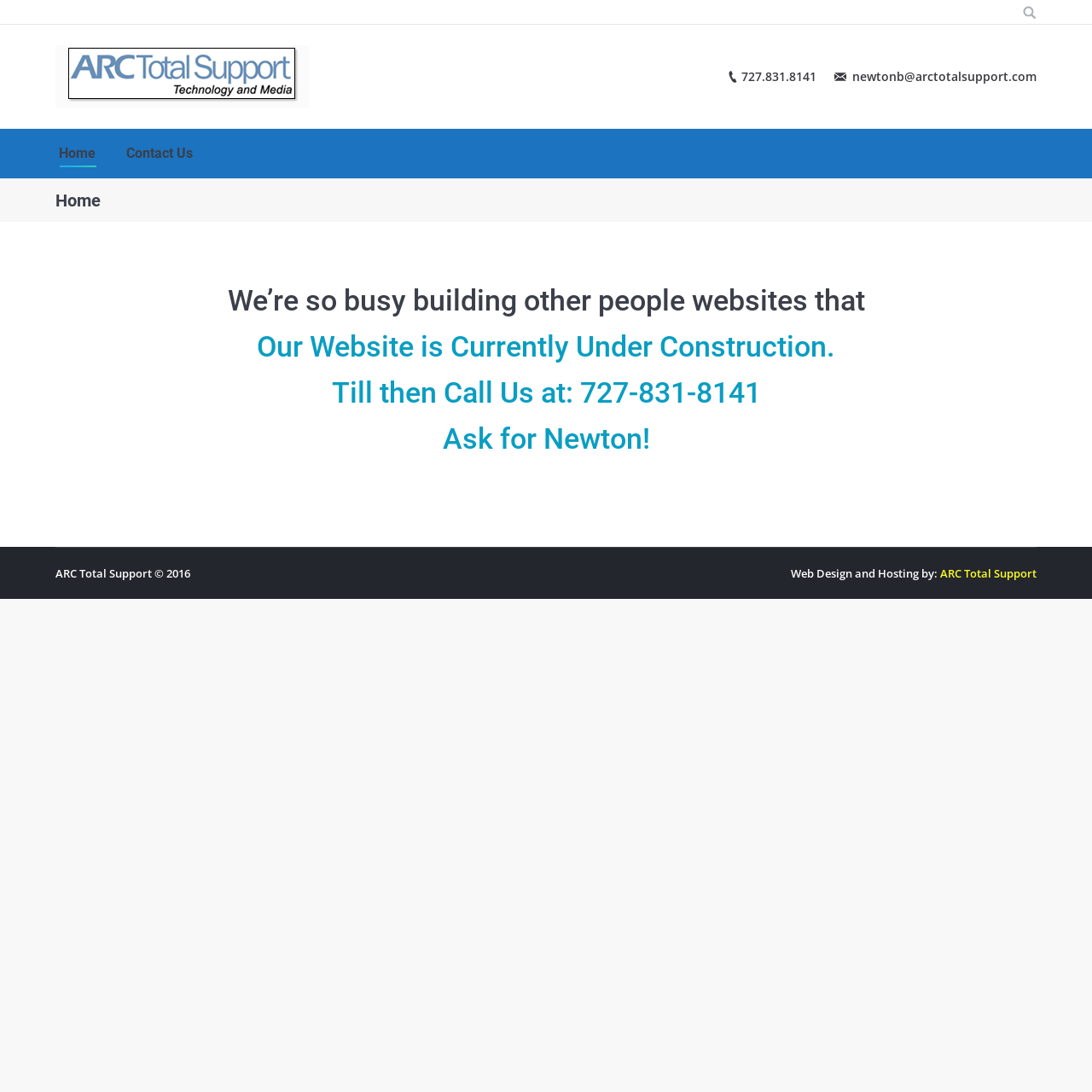Who is the person to ask for when calling ARC Total Support?
Using the details from the image, give an elaborate explanation to answer the question.

I found the name by looking at the heading element with the text 'Ask for Newton!' which is located in the main section of the webpage, below the phone number.